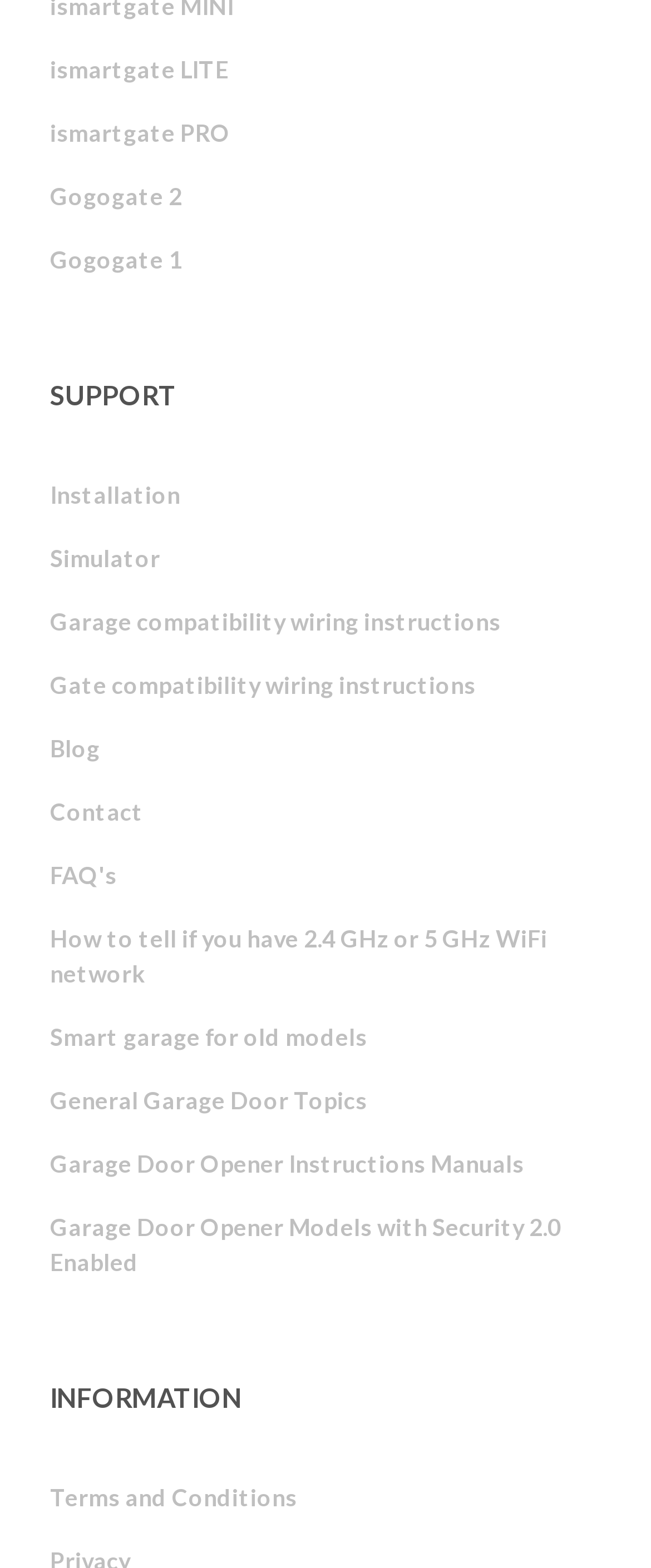Locate the bounding box coordinates of the element I should click to achieve the following instruction: "View Garage compatibility wiring instructions".

[0.077, 0.377, 0.921, 0.417]